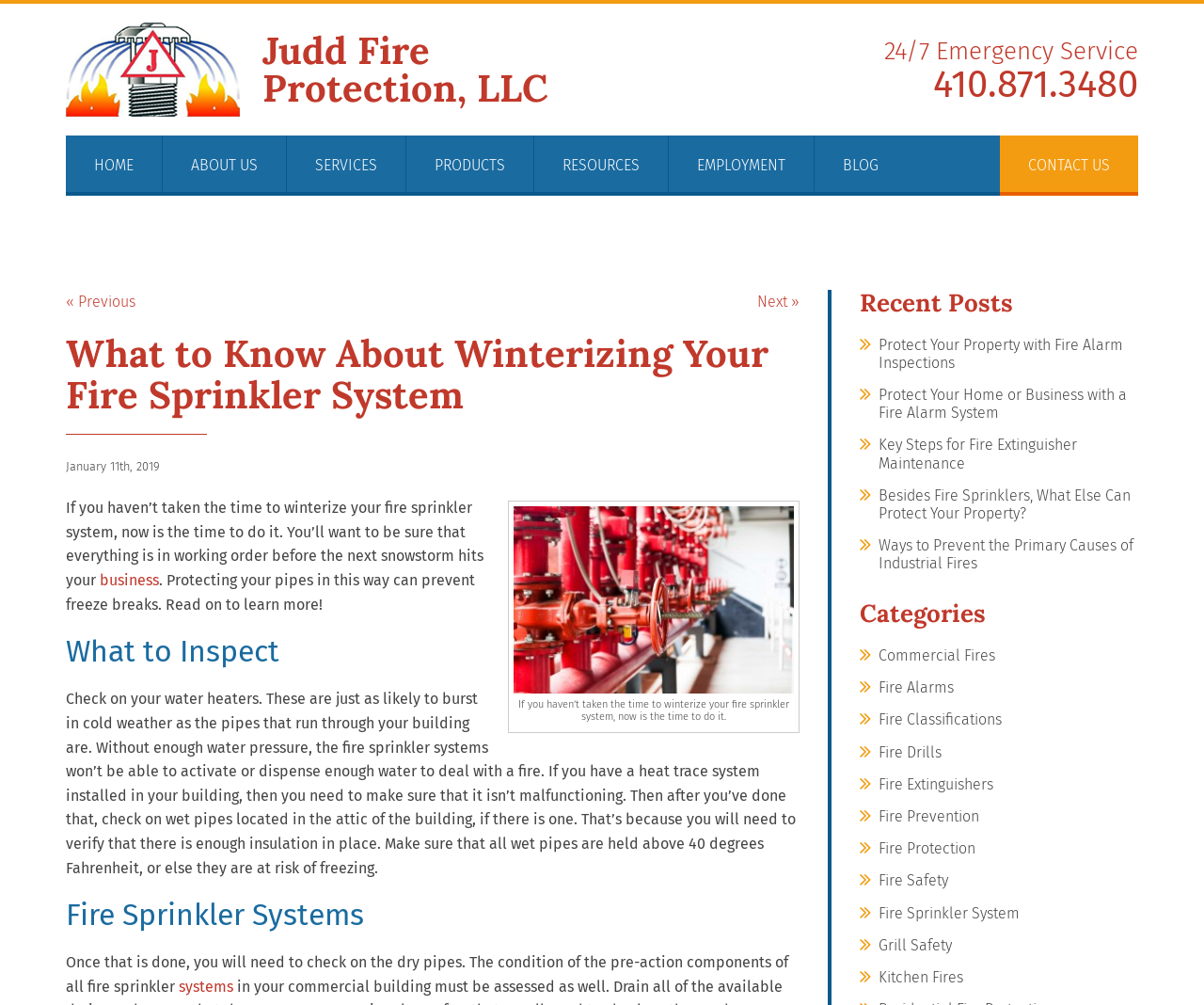Find the bounding box coordinates of the clickable region needed to perform the following instruction: "Contact Judd Fire Protection using the phone number". The coordinates should be provided as four float numbers between 0 and 1, i.e., [left, top, right, bottom].

[0.775, 0.062, 0.945, 0.107]